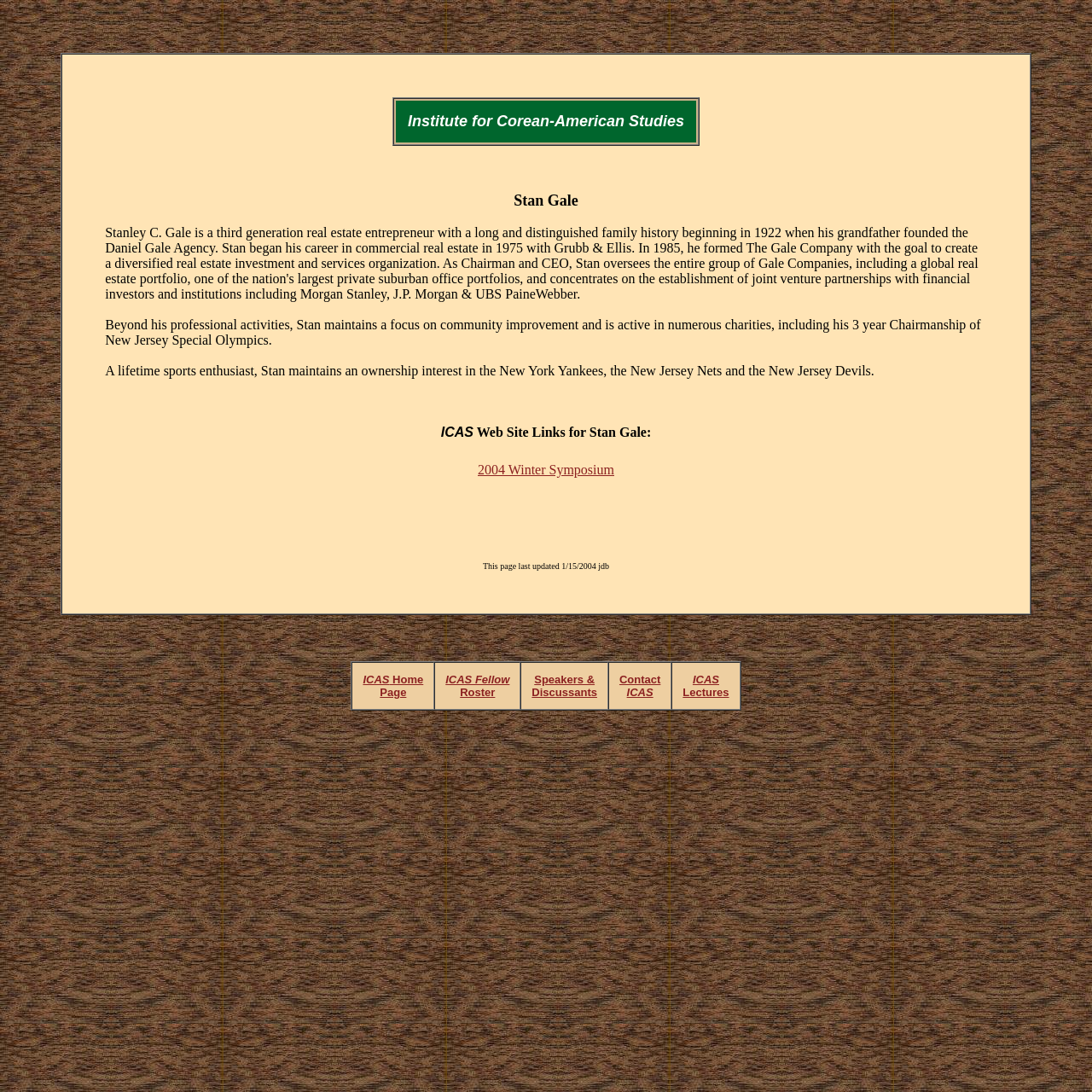What is the year mentioned in the webpage?
Can you give a detailed and elaborate answer to the question?

The webpage mentions the year 2004 in the context of the 2004 Winter Symposium, which is linked to from the webpage. Additionally, the webpage's last update date is mentioned as 1/15/2004.